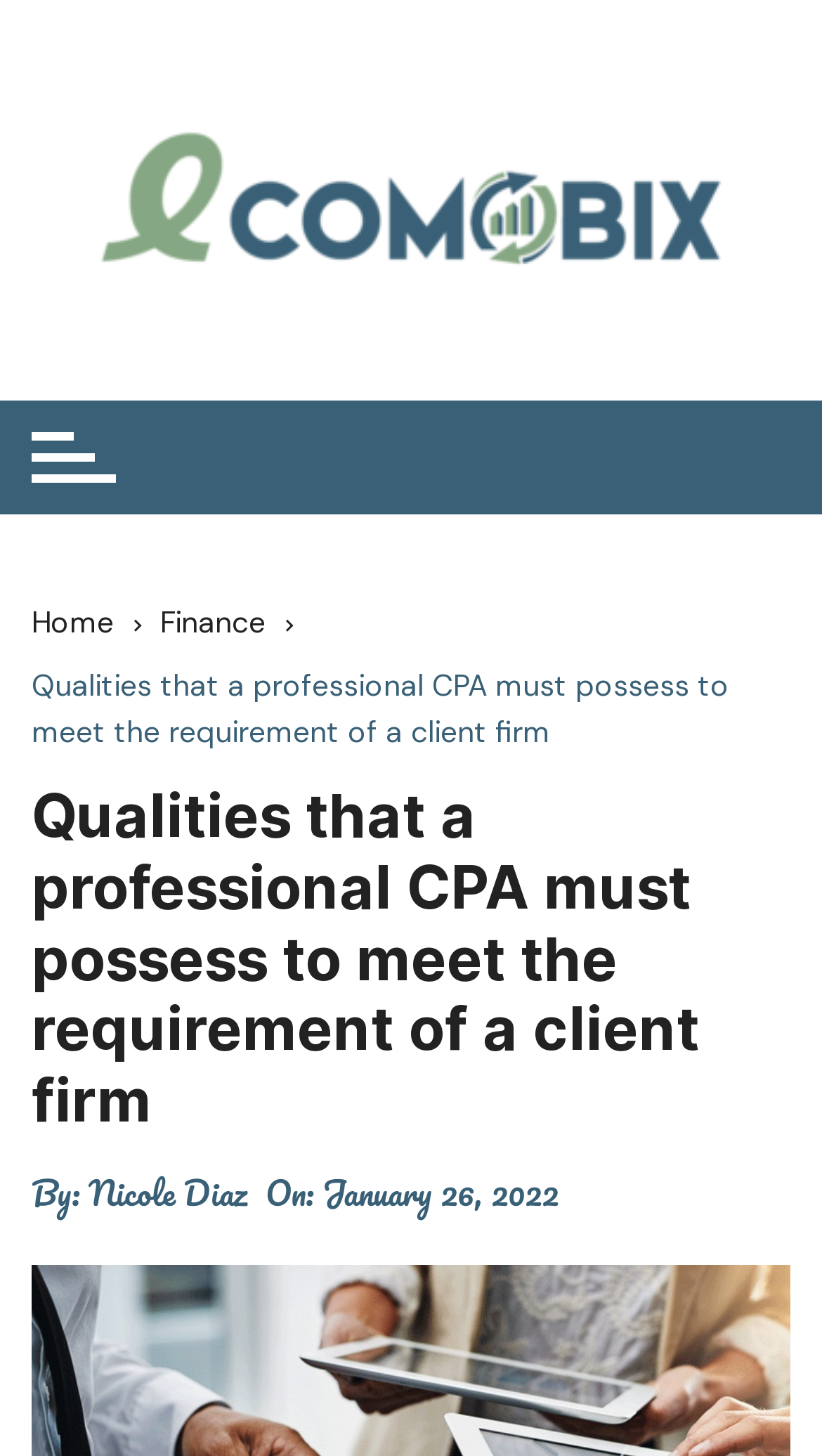Please determine the headline of the webpage and provide its content.

Qualities that a professional CPA must possess to meet the requirement of a client firm